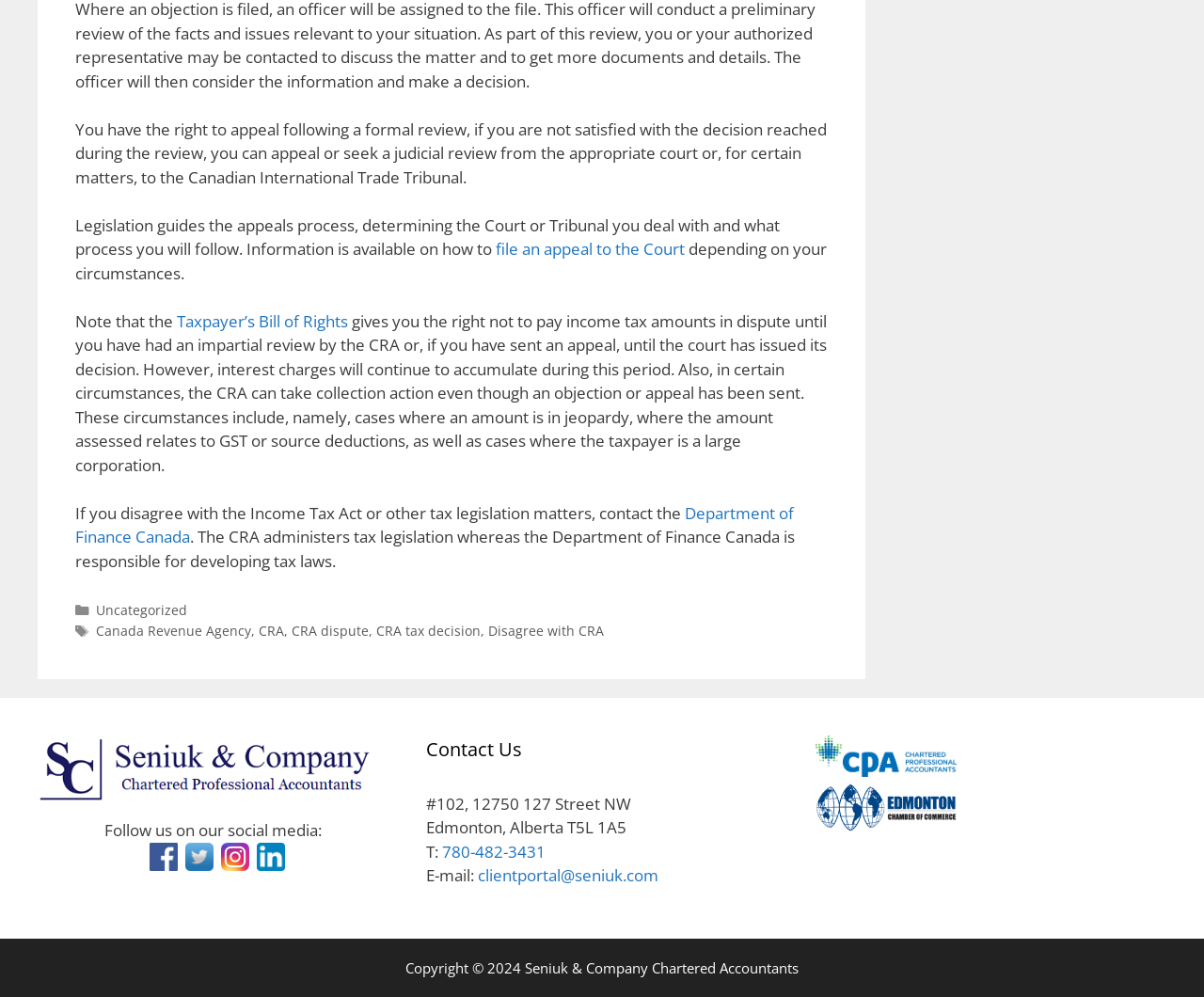Predict the bounding box of the UI element that fits this description: "Canada Revenue Agency".

[0.079, 0.624, 0.208, 0.641]